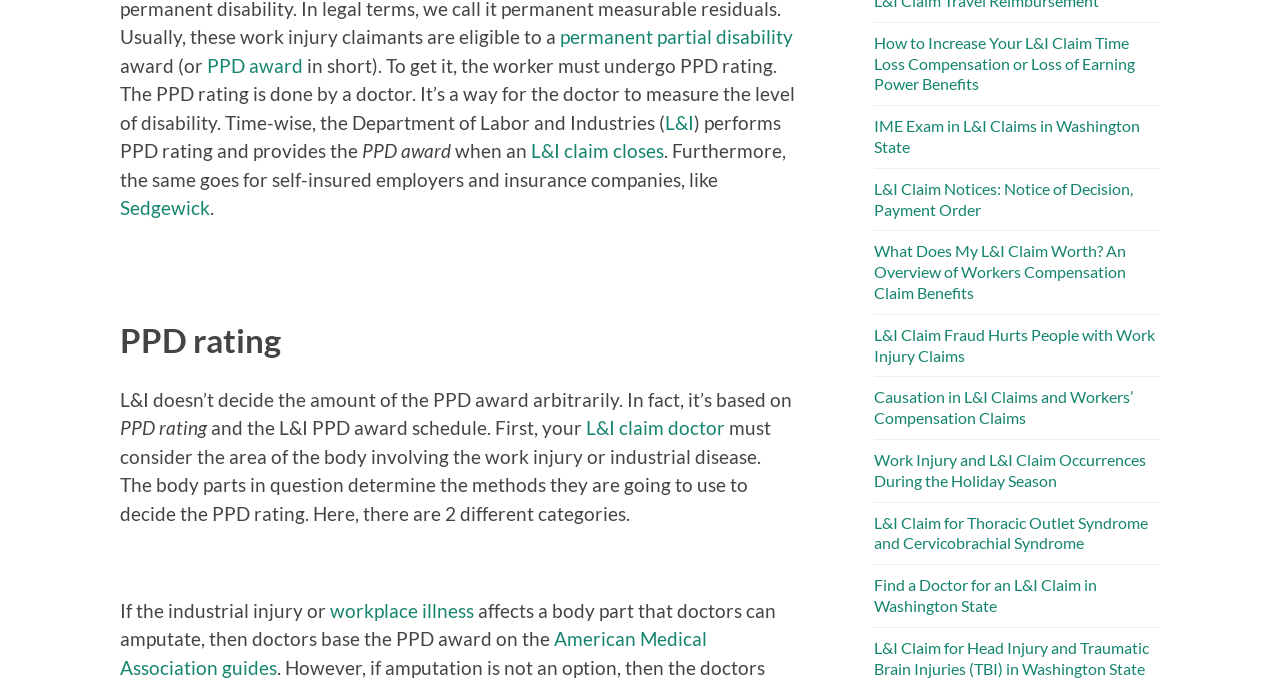Identify the bounding box coordinates necessary to click and complete the given instruction: "Read about 'PPD award'".

[0.162, 0.079, 0.237, 0.112]